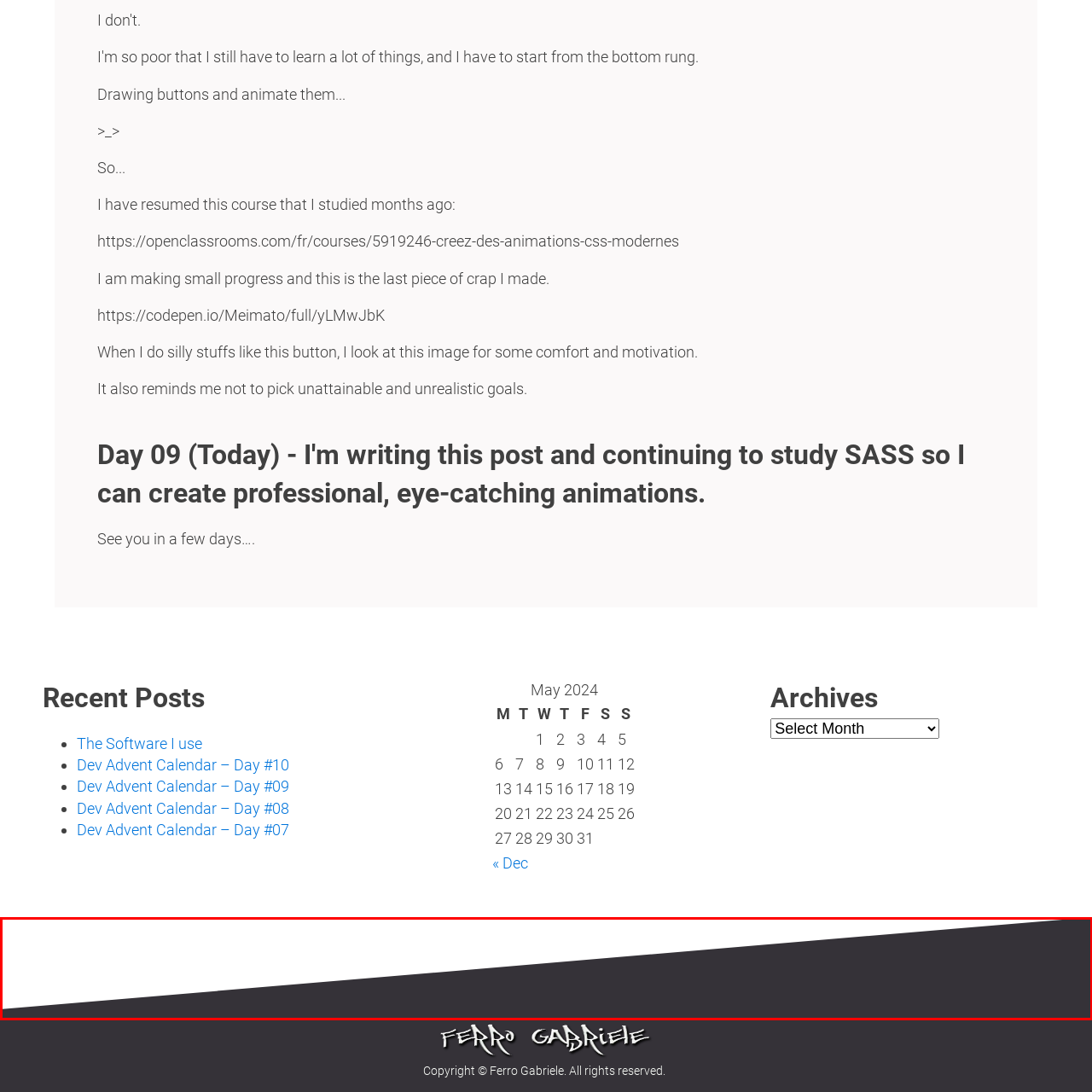Focus on the image outlined in red and offer a detailed answer to the question below, relying on the visual elements in the image:
What is the orientation of the dark line?

The caption describes the dark line as 'slanted' and 'extends diagonally across a white background', which indicates that the orientation of the dark line is diagonal.